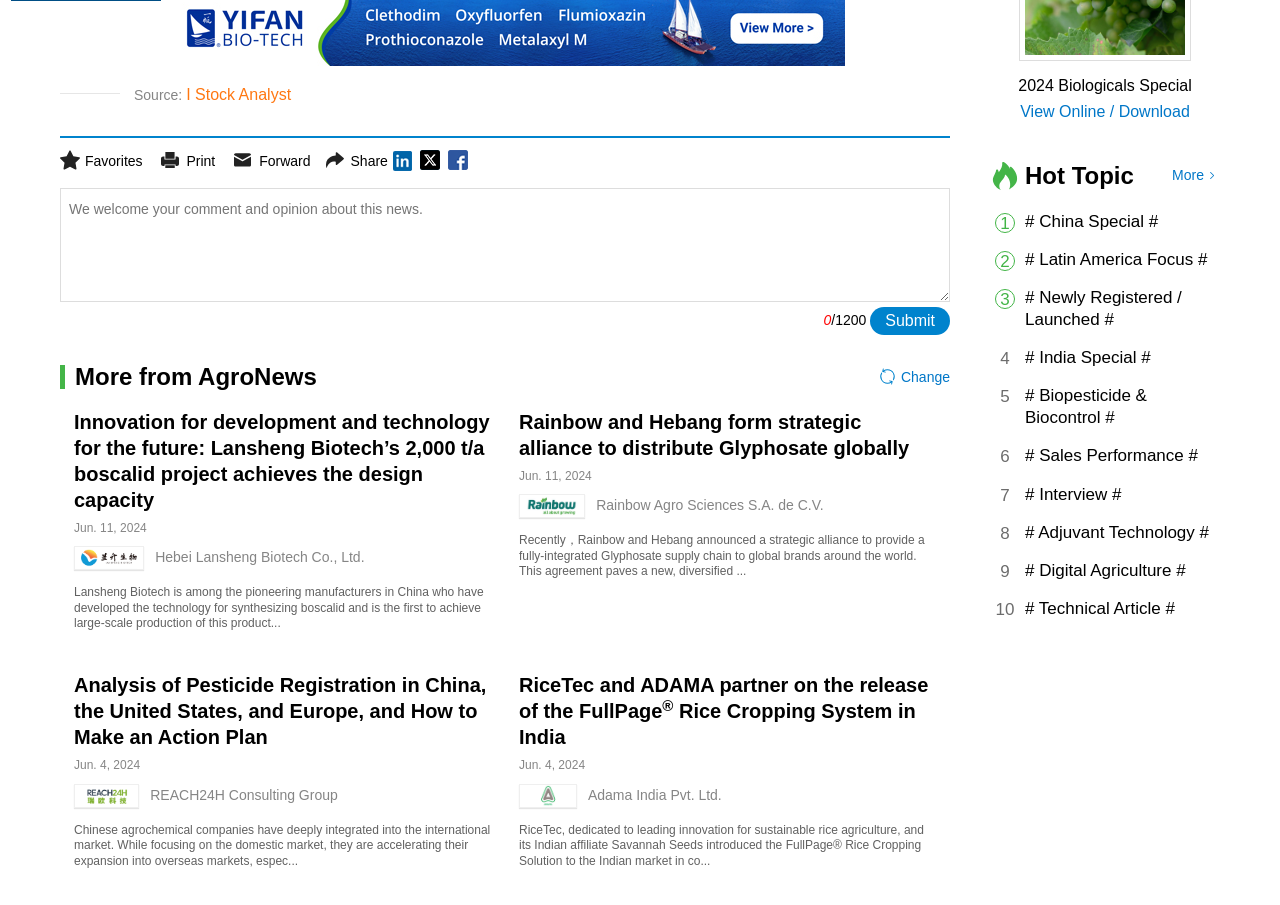Please provide the bounding box coordinates for the element that needs to be clicked to perform the instruction: "Click on the 'Submit' button". The coordinates must consist of four float numbers between 0 and 1, formatted as [left, top, right, bottom].

[0.68, 0.339, 0.742, 0.37]